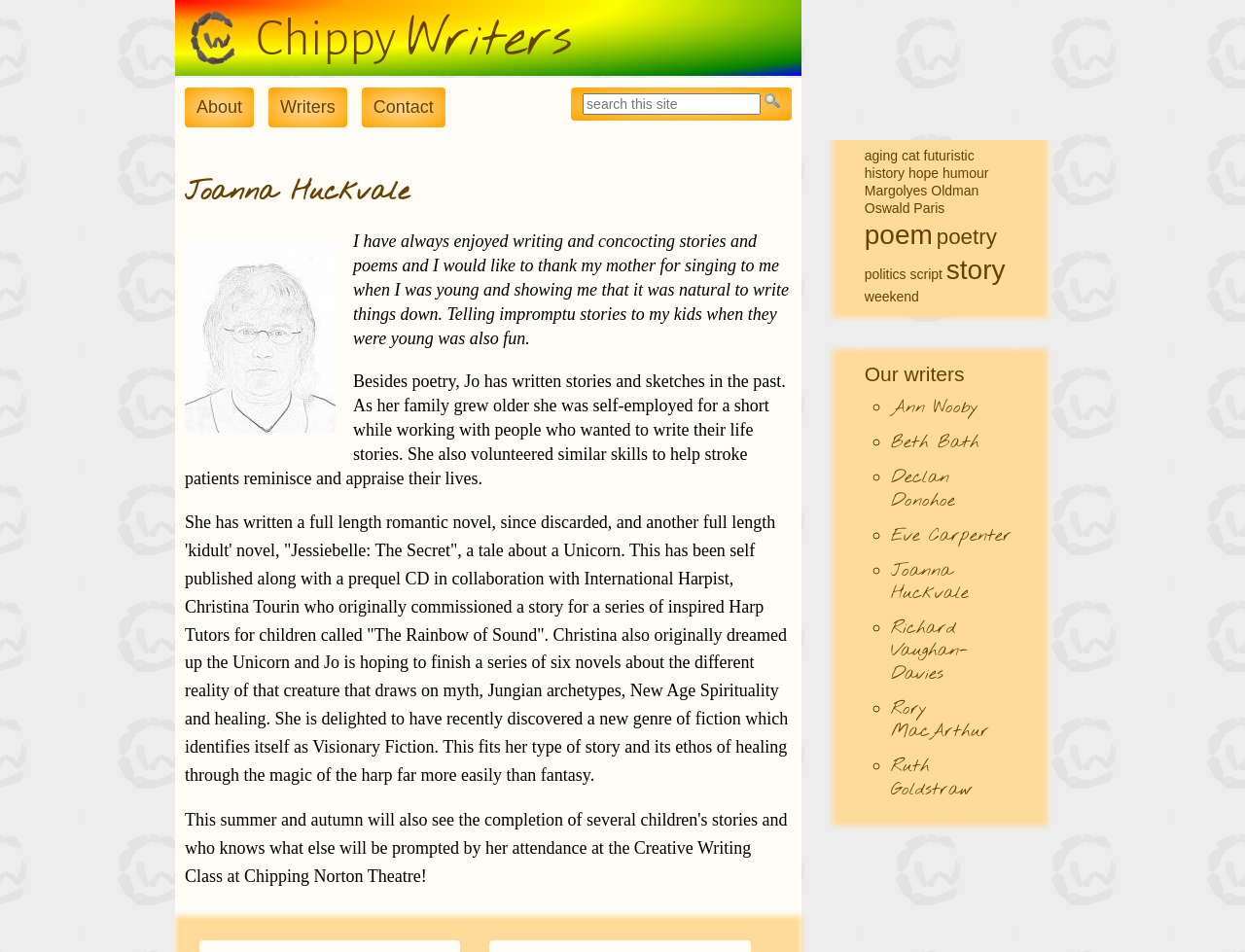Locate the bounding box coordinates for the element described below: "Declan Donohoe". The coordinates must be four float values between 0 and 1, formatted as [left, top, right, bottom].

[0.715, 0.49, 0.767, 0.538]